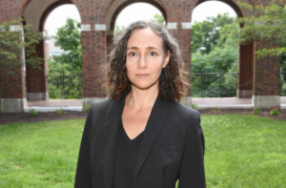Observe the image and answer the following question in detail: What is Hanna Pickard wearing?

The caption describes Hanna Pickard as 'dressed in a tailored black suit', which indicates that she is wearing a black suit in the image.